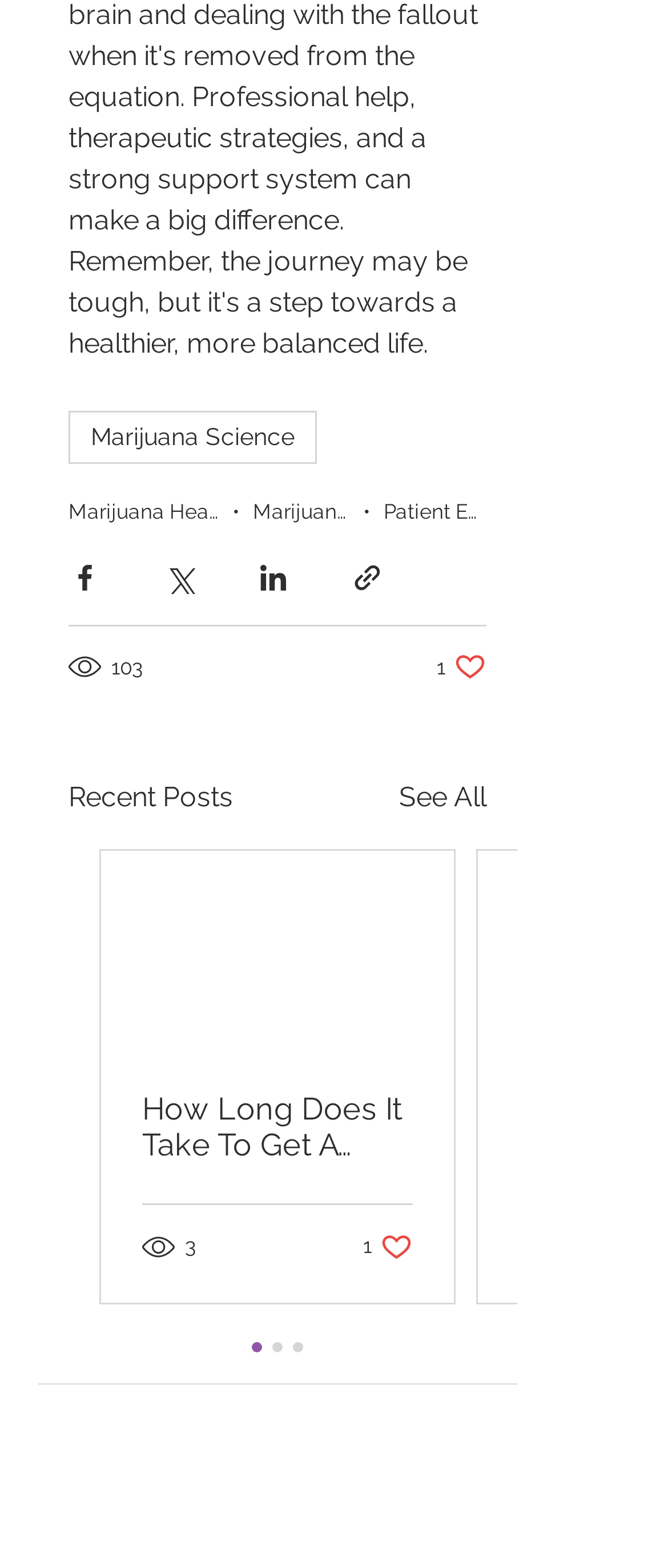Determine the bounding box coordinates of the area to click in order to meet this instruction: "Click on Marijuana Science".

[0.103, 0.263, 0.474, 0.296]